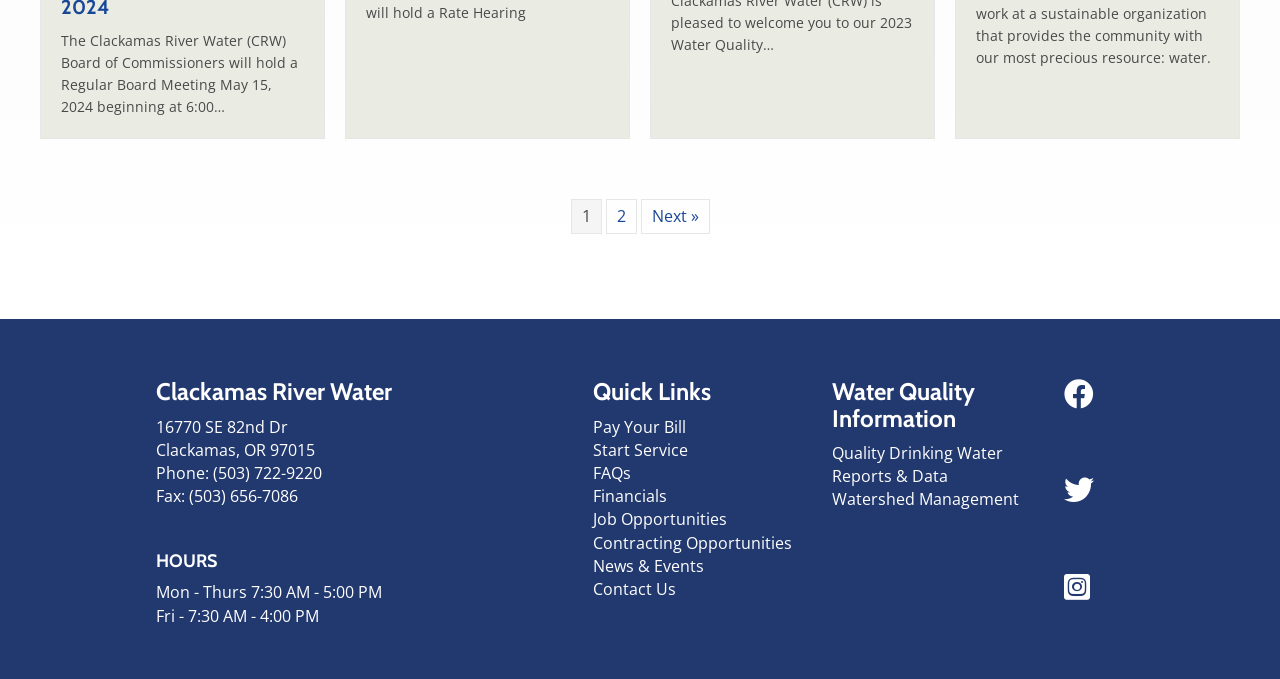Please predict the bounding box coordinates (top-left x, top-left y, bottom-right x, bottom-right y) for the UI element in the screenshot that fits the description: Financials

[0.463, 0.715, 0.521, 0.747]